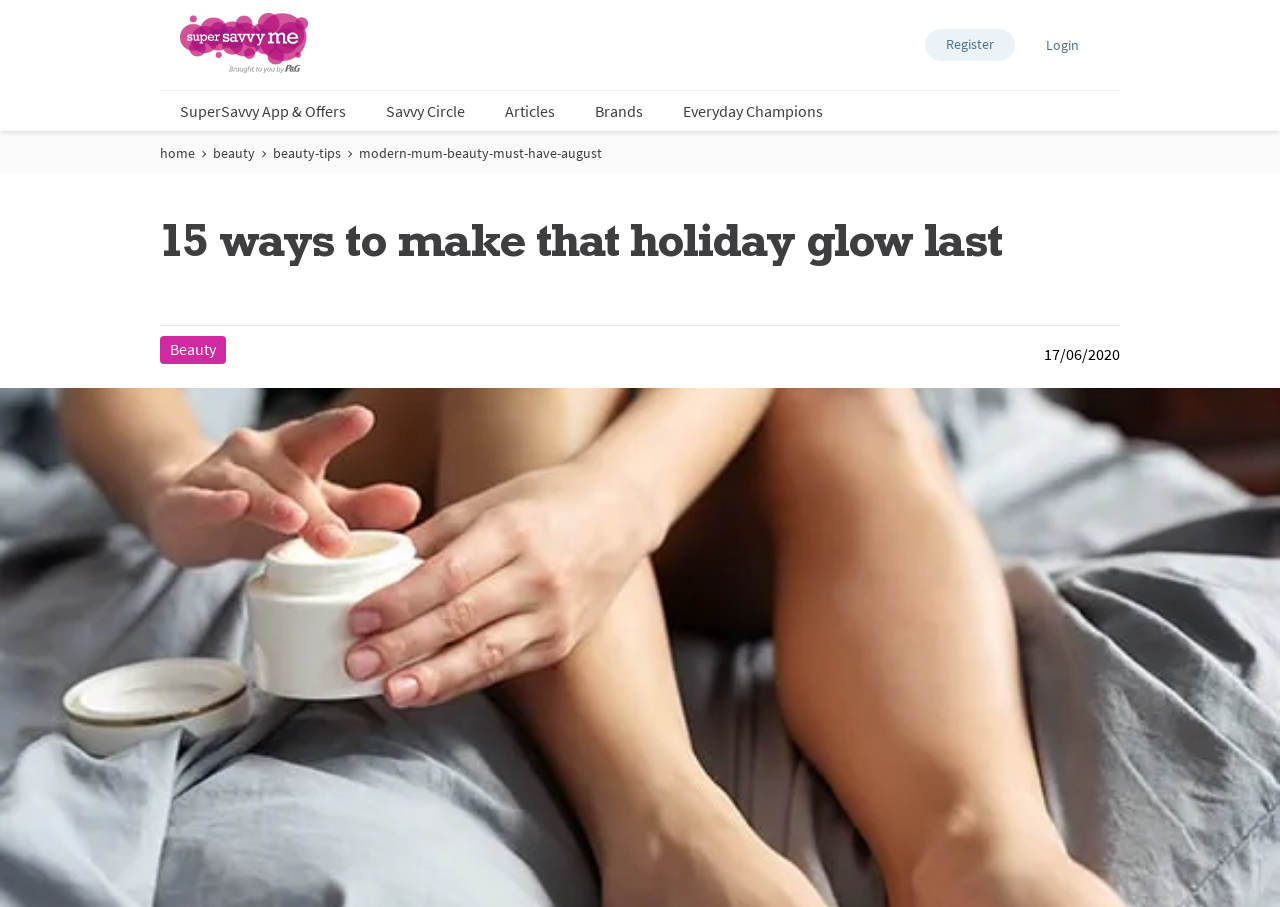Locate the bounding box coordinates of the element that should be clicked to fulfill the instruction: "Click the 'SUBMIT' button".

None